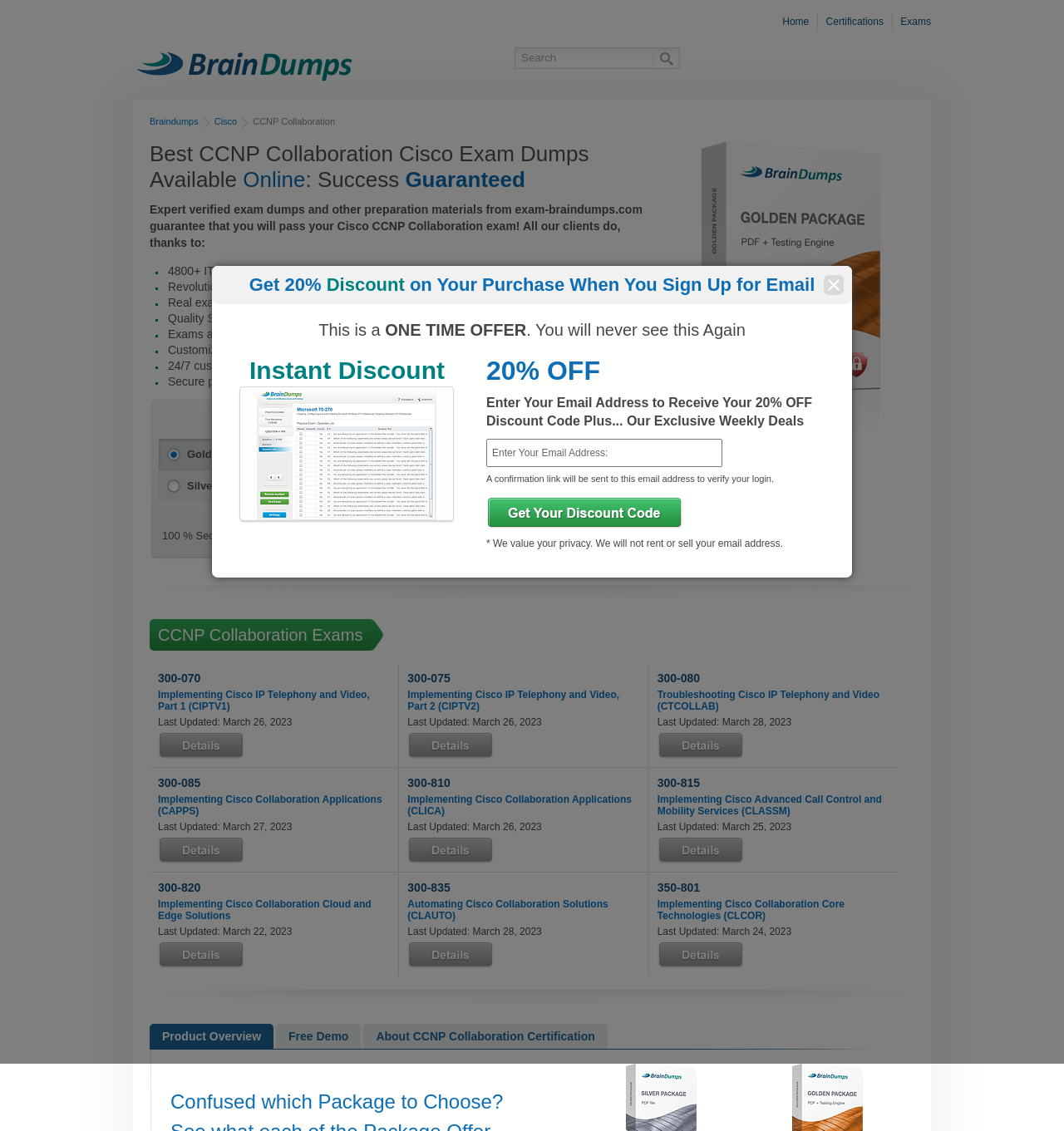Use a single word or phrase to answer the question: What is the name of the certification offered on this webpage?

CCNP Collaboration